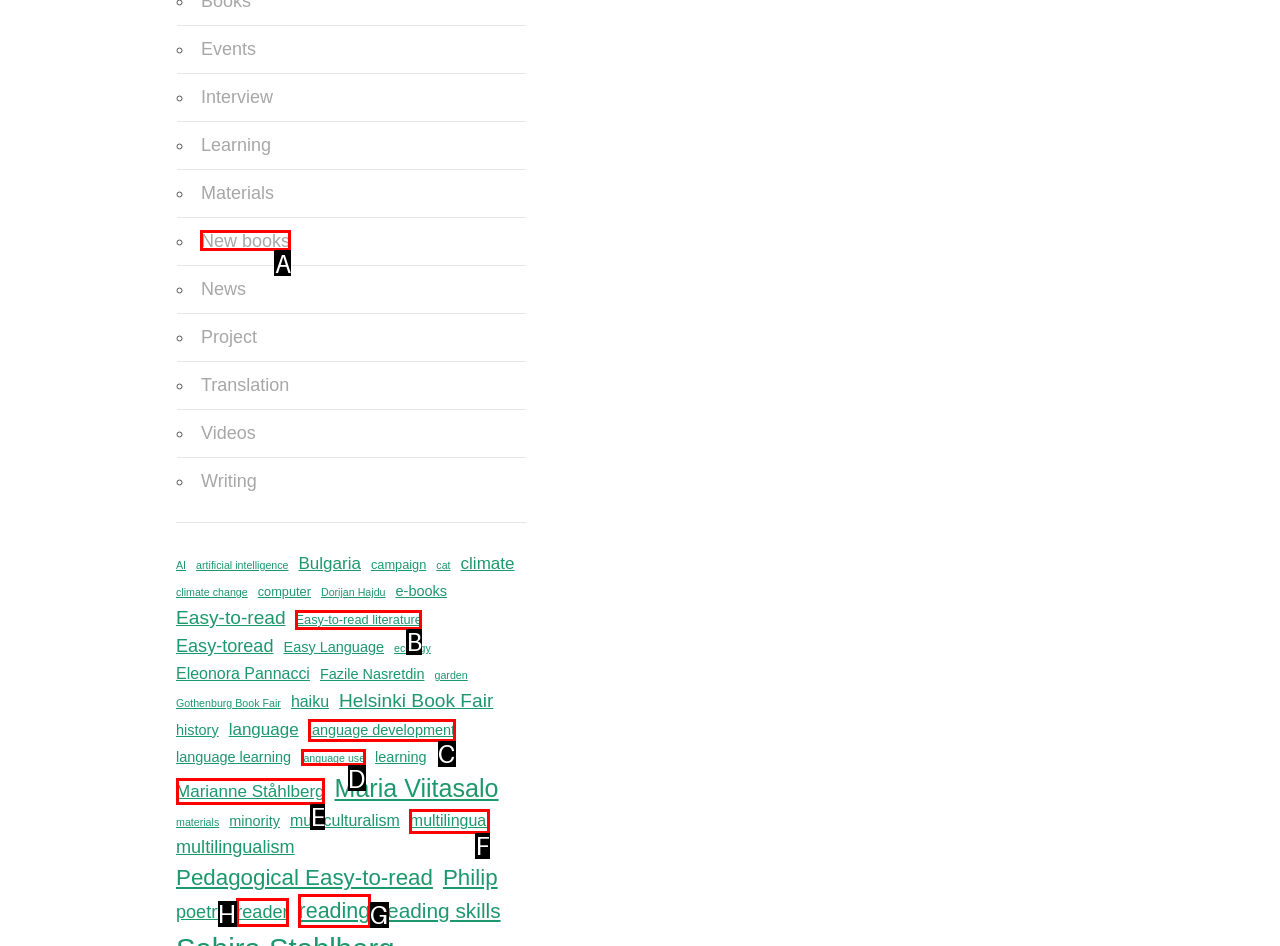Which option should I select to accomplish the task: View New books? Respond with the corresponding letter from the given choices.

A